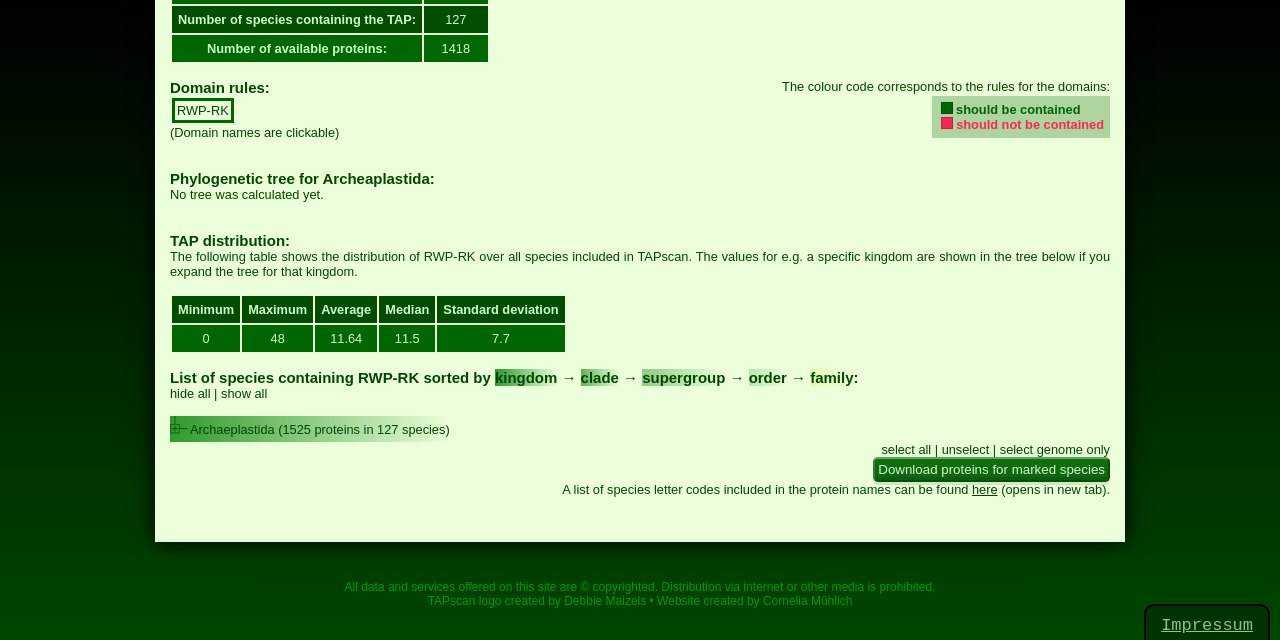Using the element description: "hide all", determine the bounding box coordinates. The coordinates should be in the format [left, top, right, bottom], with values between 0 and 1.

[0.133, 0.603, 0.165, 0.627]